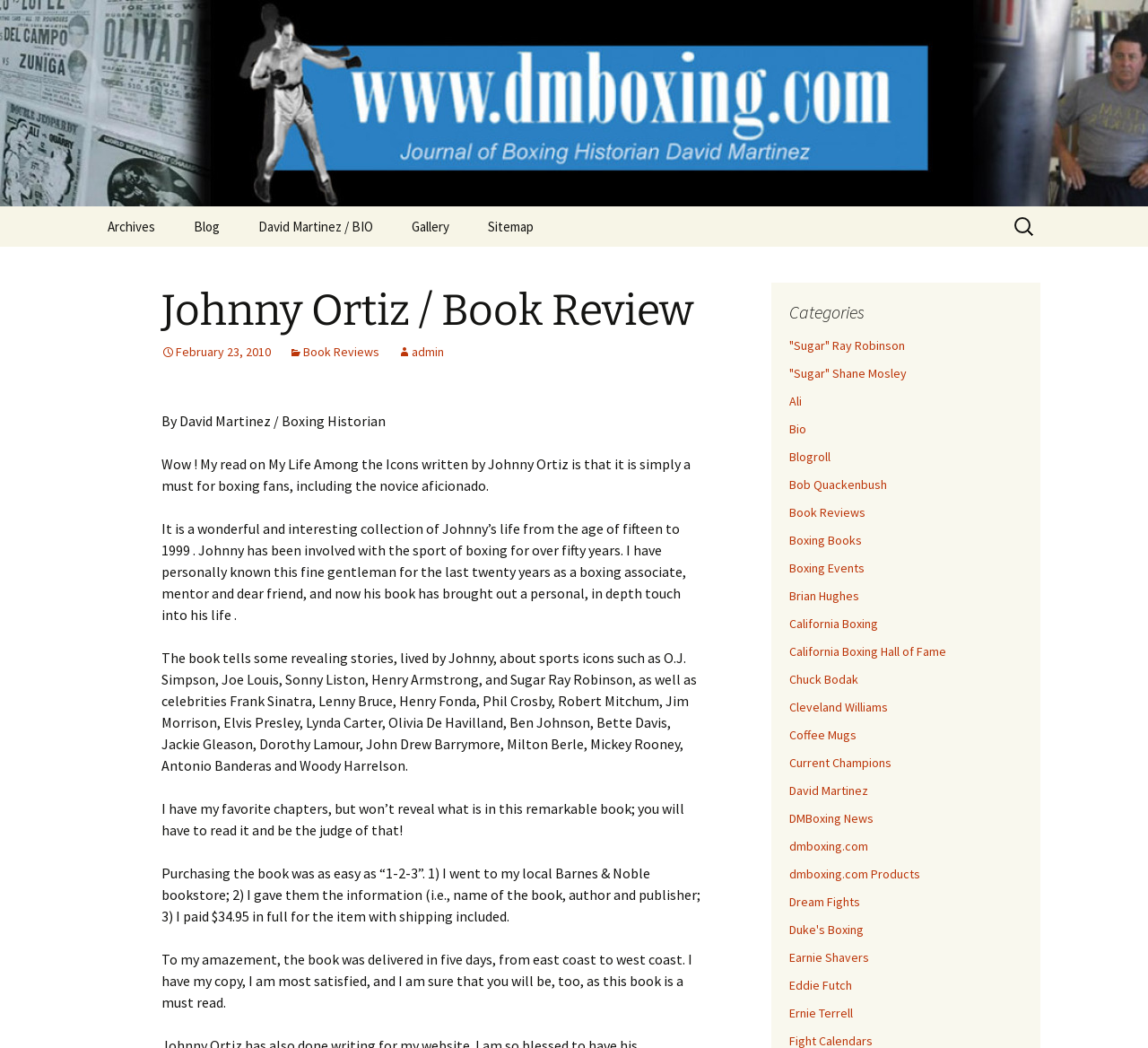Determine the bounding box coordinates of the element's region needed to click to follow the instruction: "Search for something". Provide these coordinates as four float numbers between 0 and 1, formatted as [left, top, right, bottom].

[0.88, 0.198, 0.906, 0.235]